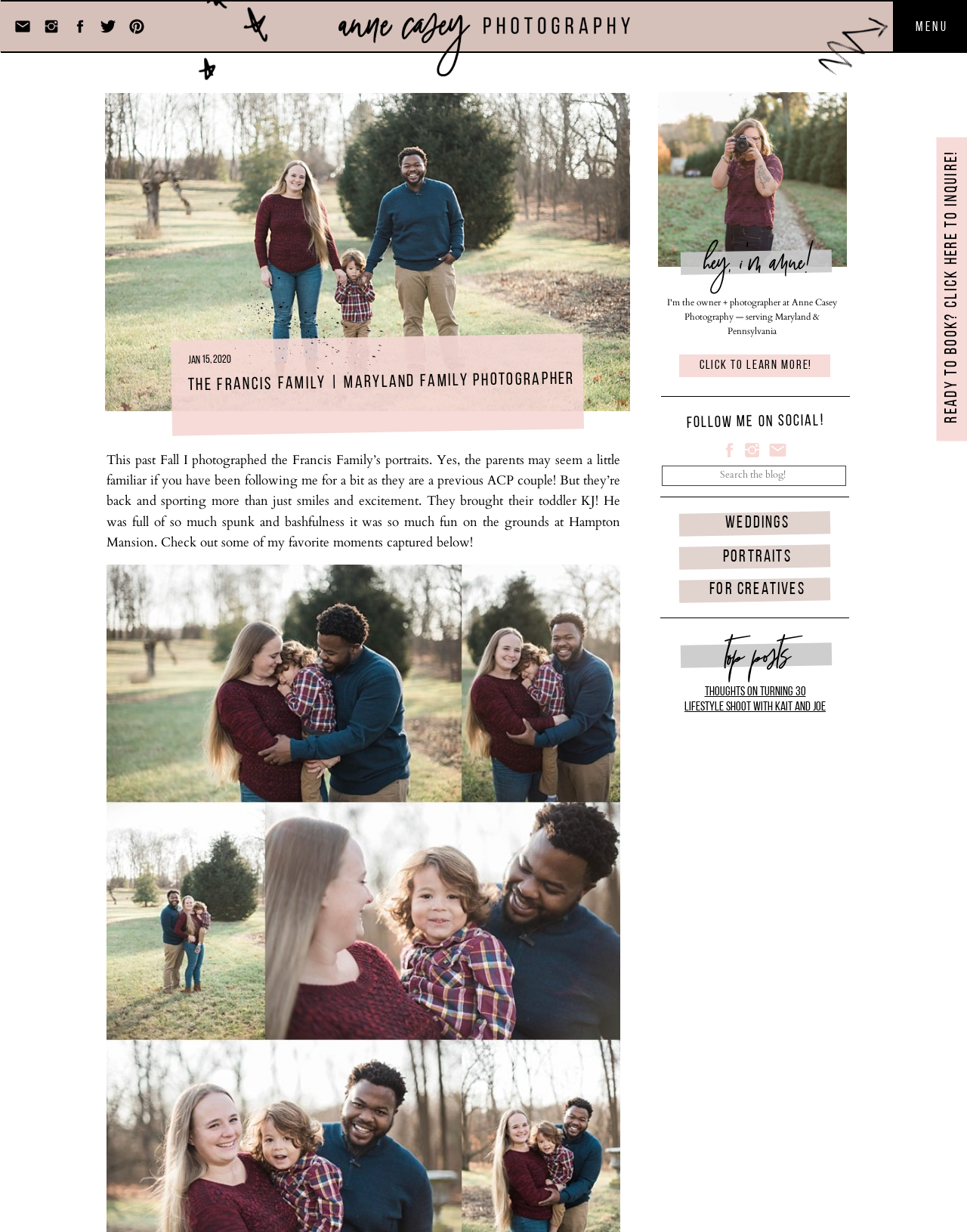Determine which piece of text is the heading of the webpage and provide it.

I'm the owner + photographer at Anne Casey Photography — serving Maryland & Pennsylvania